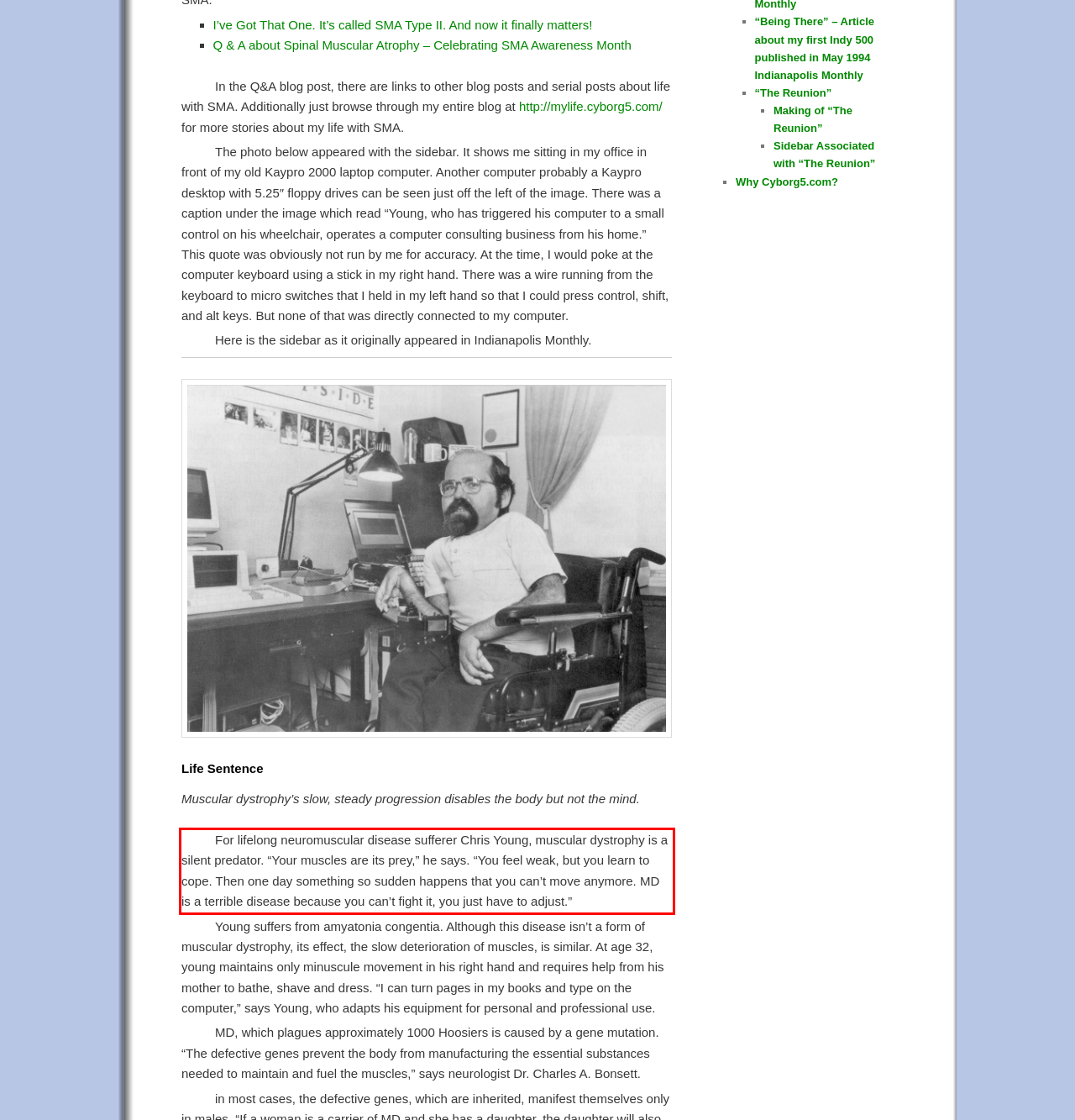Please perform OCR on the text within the red rectangle in the webpage screenshot and return the text content.

For lifelong neuromuscular disease sufferer Chris Young, muscular dystrophy is a silent predator. “Your muscles are its prey,” he says. “You feel weak, but you learn to cope. Then one day something so sudden happens that you can’t move anymore. MD is a terrible disease because you can’t fight it, you just have to adjust.”